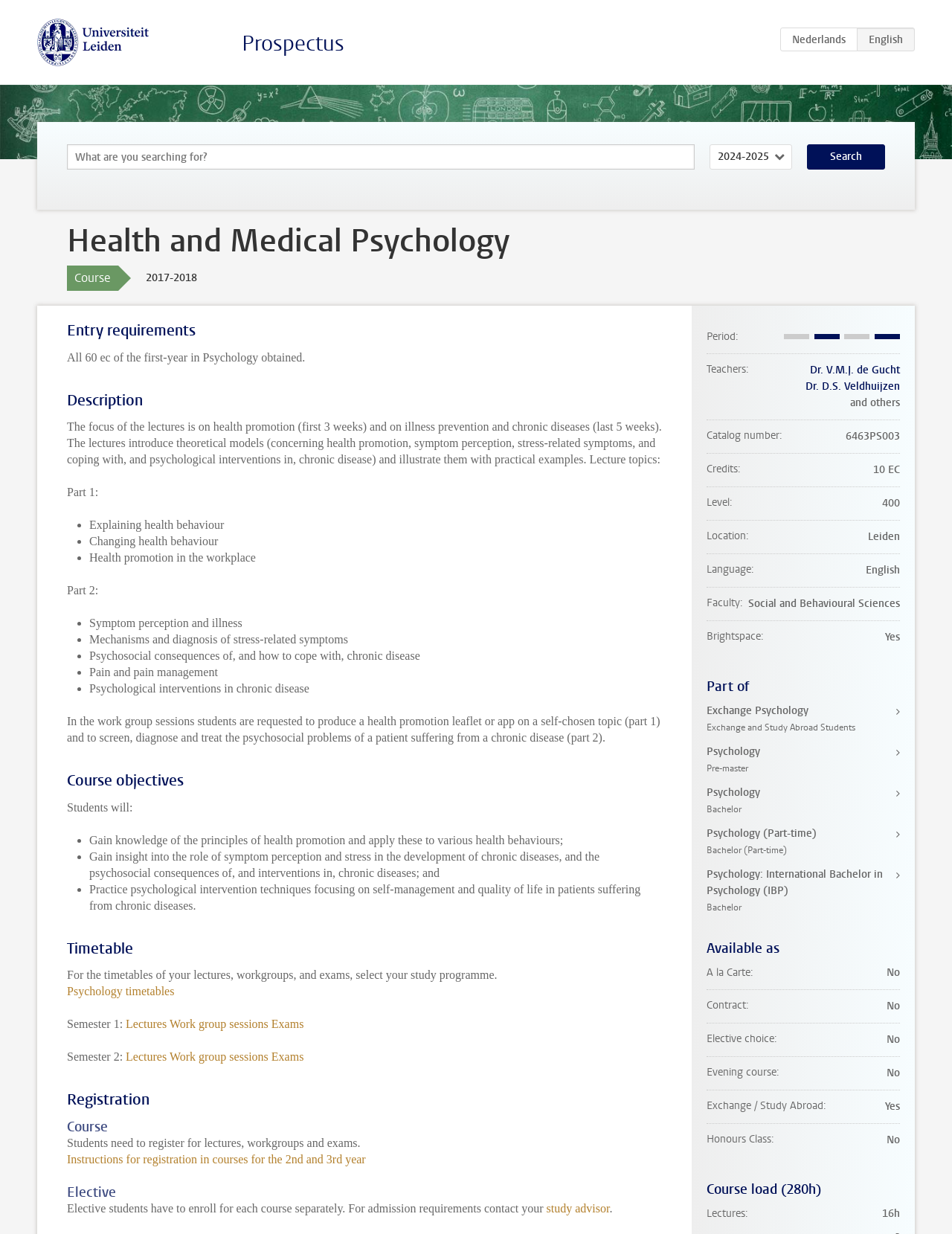Use a single word or phrase to answer the question:
Who are the teachers of the course?

Dr. V.M.J. de Gucht and Dr. D.S. Veldhuijzen